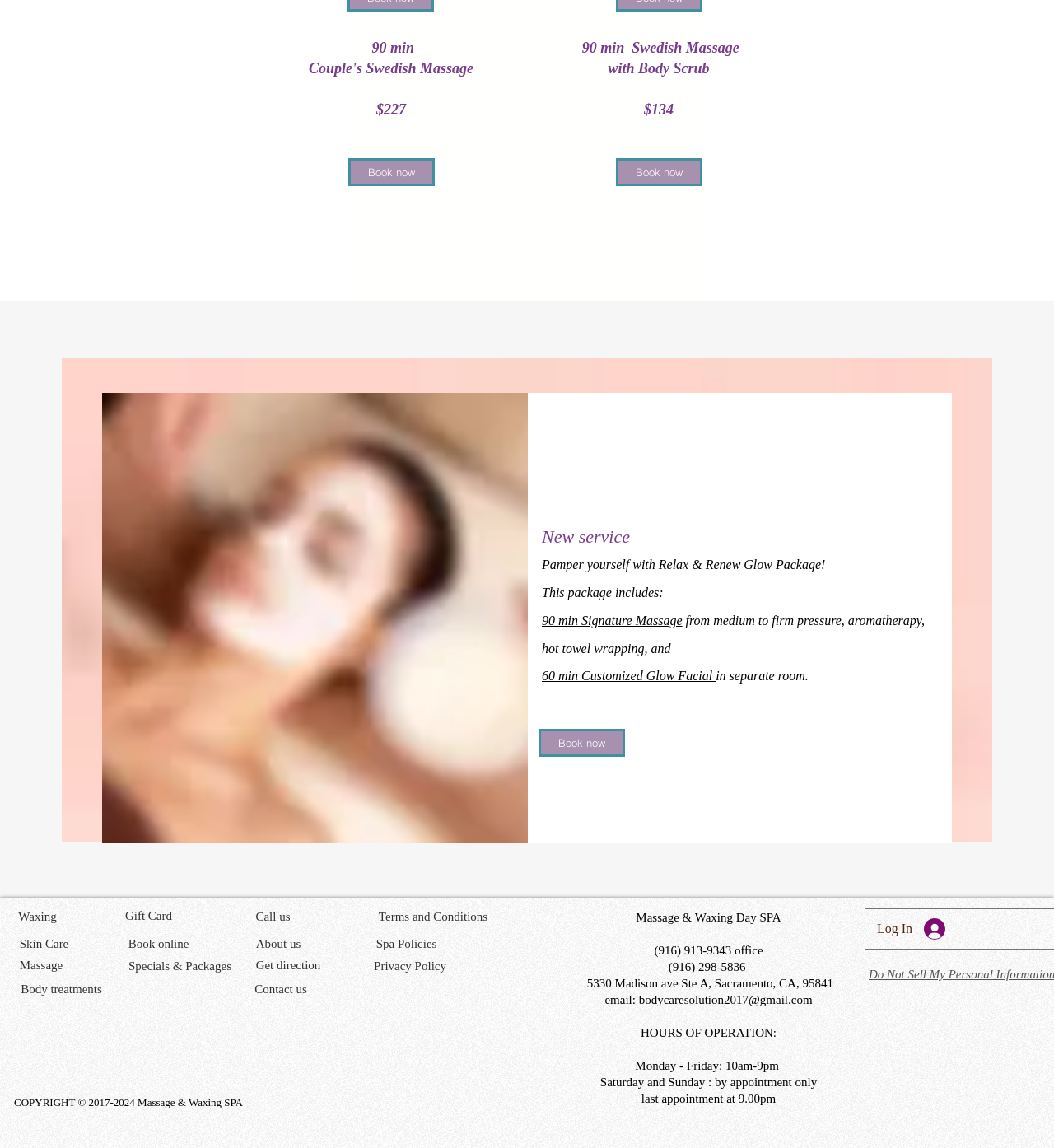Specify the bounding box coordinates of the area that needs to be clicked to achieve the following instruction: "Get direction to the spa".

[0.238, 0.83, 0.309, 0.852]